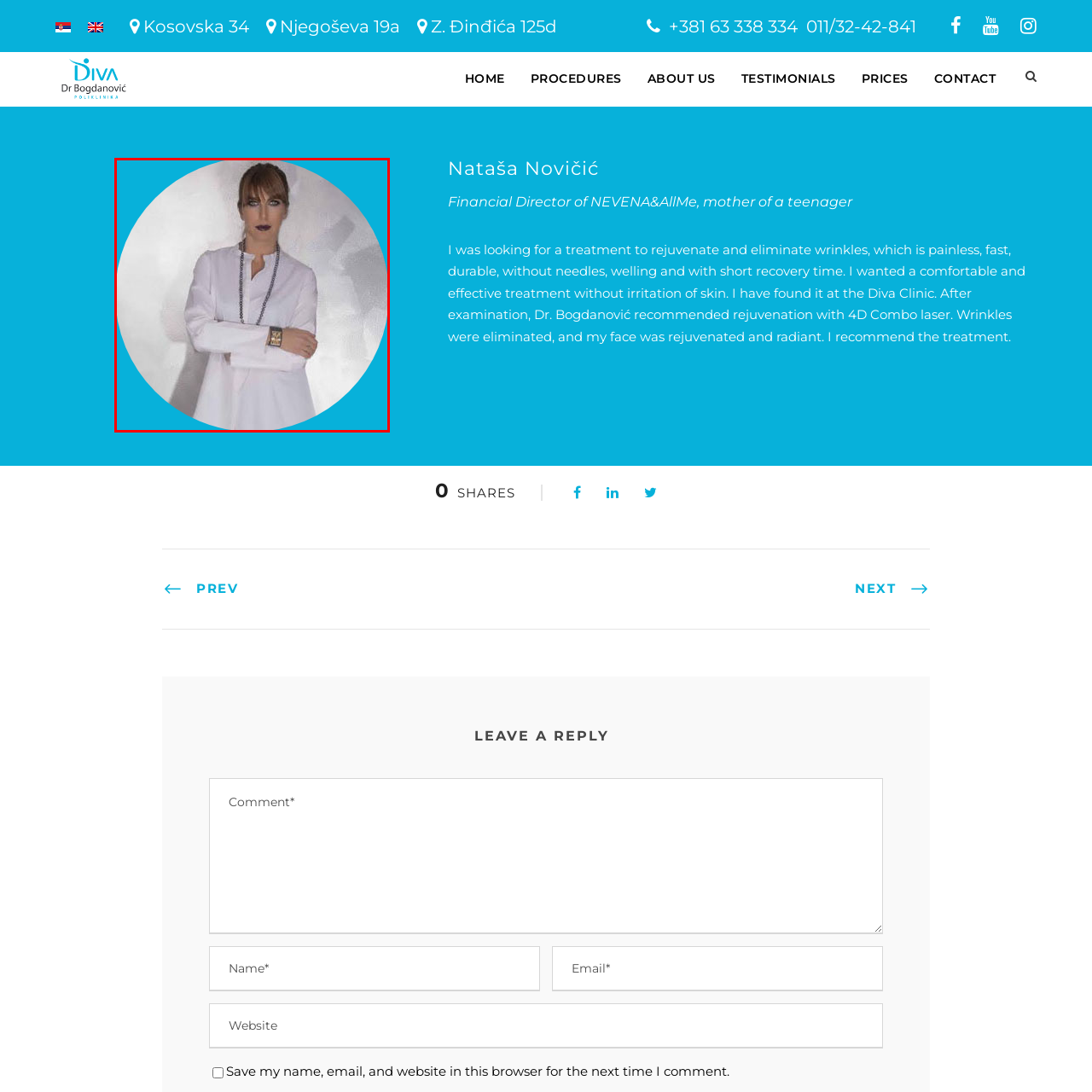What is the style of the woman's necklace?
Focus on the section marked by the red bounding box and elaborate on the question as thoroughly as possible.

The caption describes the woman's necklace as 'distinctive', implying that it has a unique or eye-catching design that complements her outfit.